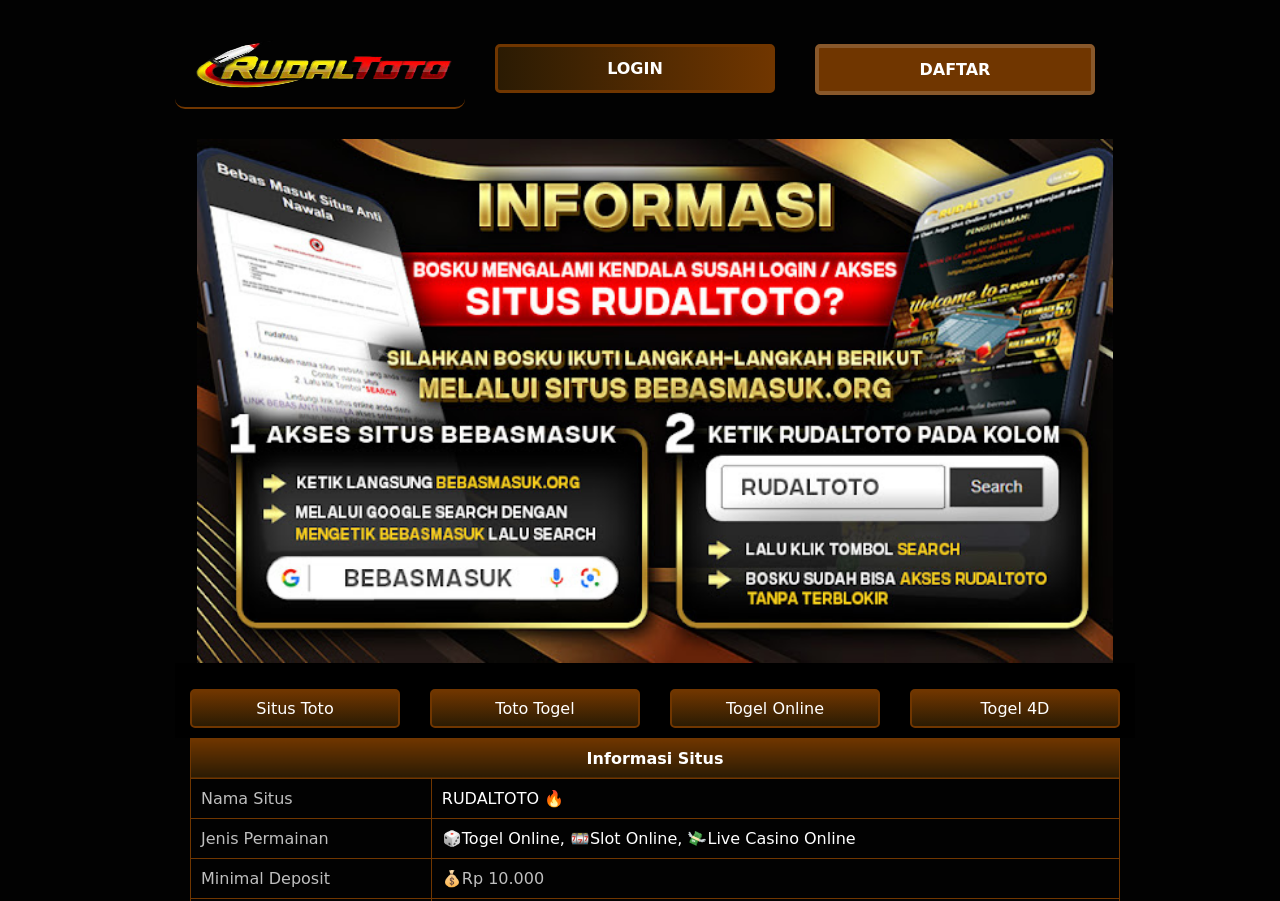Based on what you see in the screenshot, provide a thorough answer to this question: What is the purpose of the carousel buttons on this webpage?

The carousel buttons, namely 'Previous item in carousel' and 'Next item in carousel', are used to navigate through items in a carousel, although in this case, they are disabled and only one item is available.